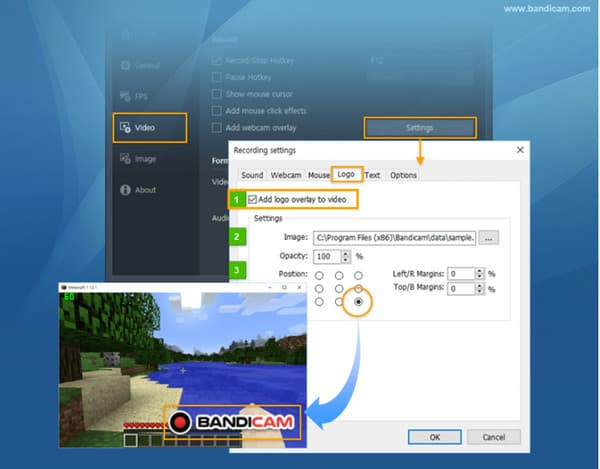Describe all the important aspects and features visible in the image.

In this image, we see the Bandicam software interface displayed on a computer screen, specifically focusing on the video recording settings. The highlighted sections include the "Video" tab, which allows users to adjust various recording parameters. In the settings window that appears, the "Logo" tab is selected, showcasing the option to add a logo overlay to videos. A checkbox is marked with "Add logo overlay to video," indicating that this feature is enabled.

The interface includes fields for selecting an image for the logo, adjusting its opacity, and positioning it on the video. Below the settings window, a screenshot of a video being recorded is visible, featuring a serene outdoor landscape from a game. The Bandicam logo is prominently displayed at the bottom left of the video preview, emphasizing the software's branding.

This visual serves as a guide for users looking to customize their recording settings and remove watermarks by navigating to the appropriate option within Bandicam's user-friendly interface. It illustrates the process of adjusting logo settings, which is essential for enhancing the quality and presentation of recorded content.